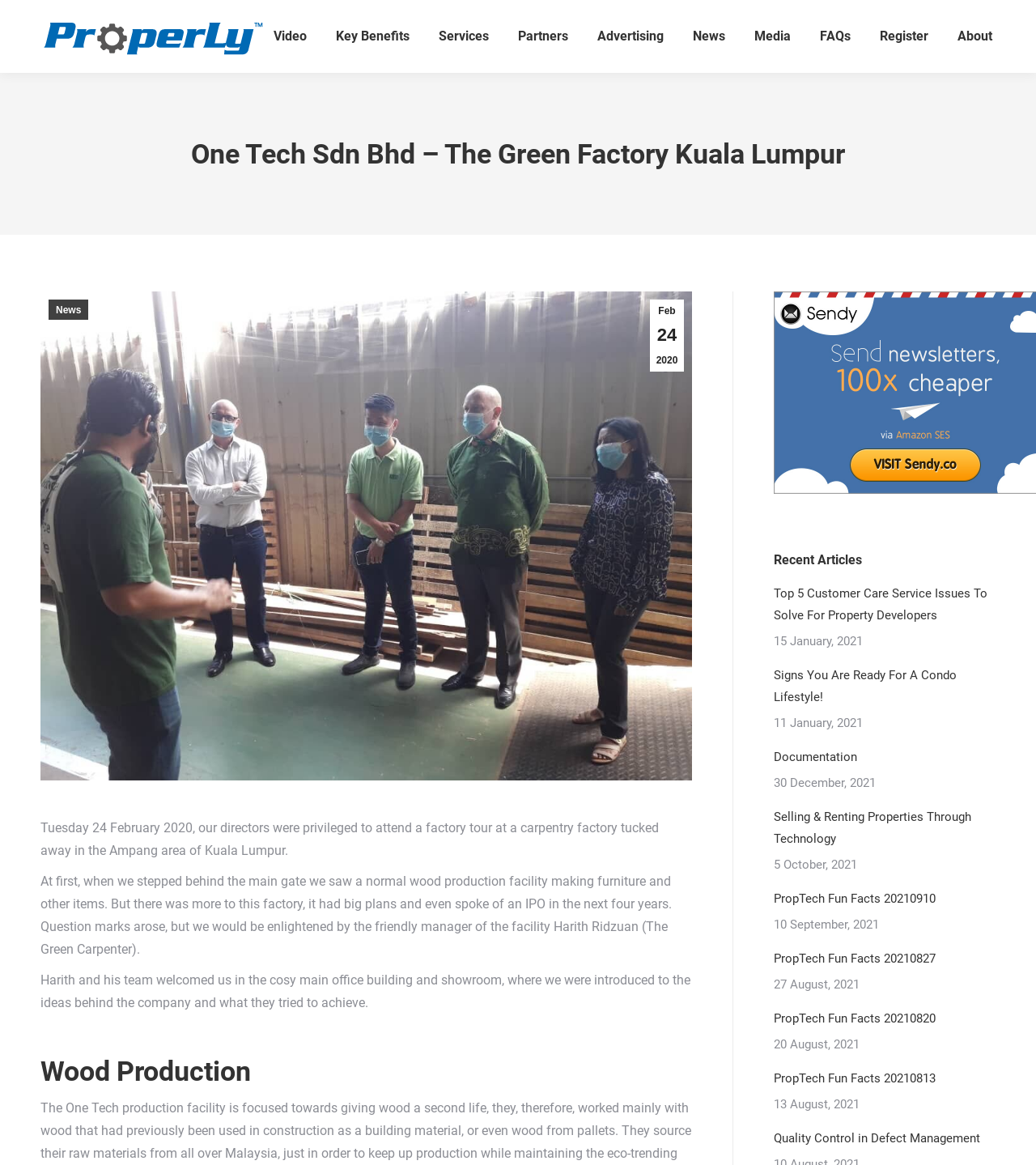Identify and provide the text content of the webpage's primary headline.

One Tech Sdn Bhd – The Green Factory Kuala Lumpur